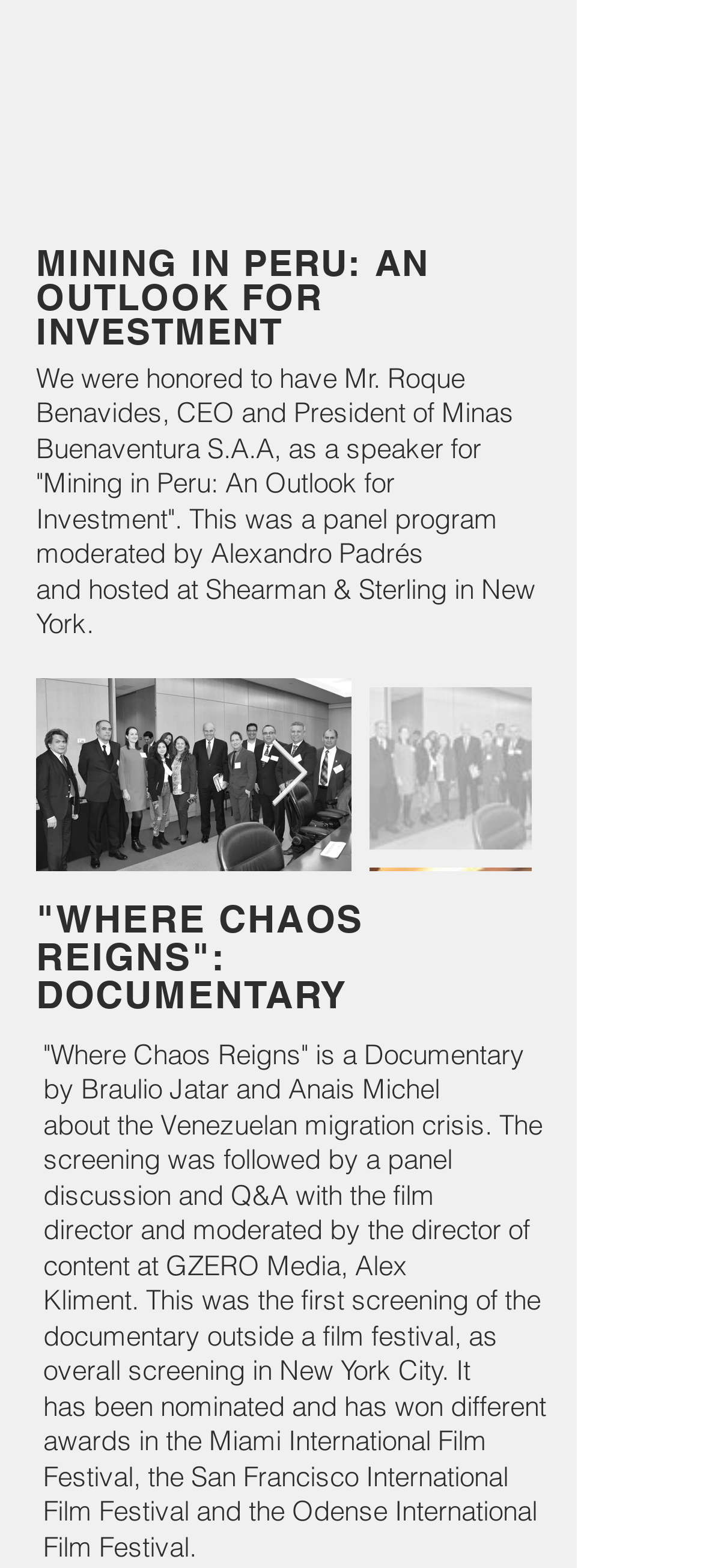Find the bounding box coordinates for the area that must be clicked to perform this action: "Learn more about the documentary Where Chaos Reigns".

[0.051, 0.571, 0.769, 0.645]